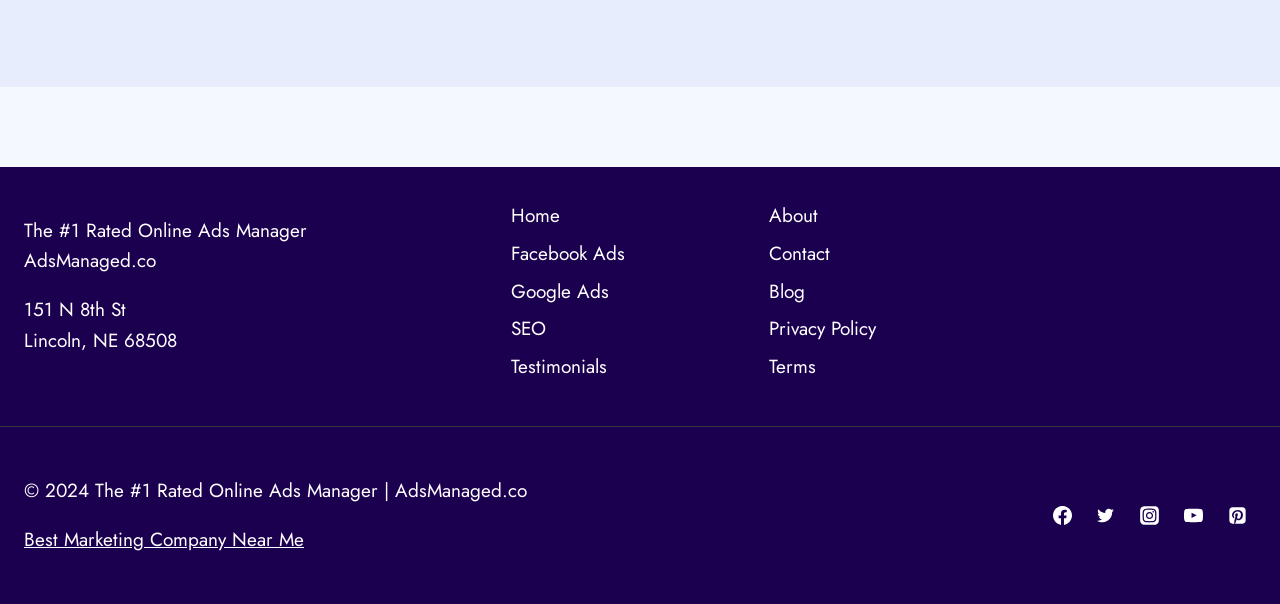Based on the image, give a detailed response to the question: What is the company name?

The company name can be found at the top of the webpage, where it is written as 'AdsManaged.co' in a static text element.